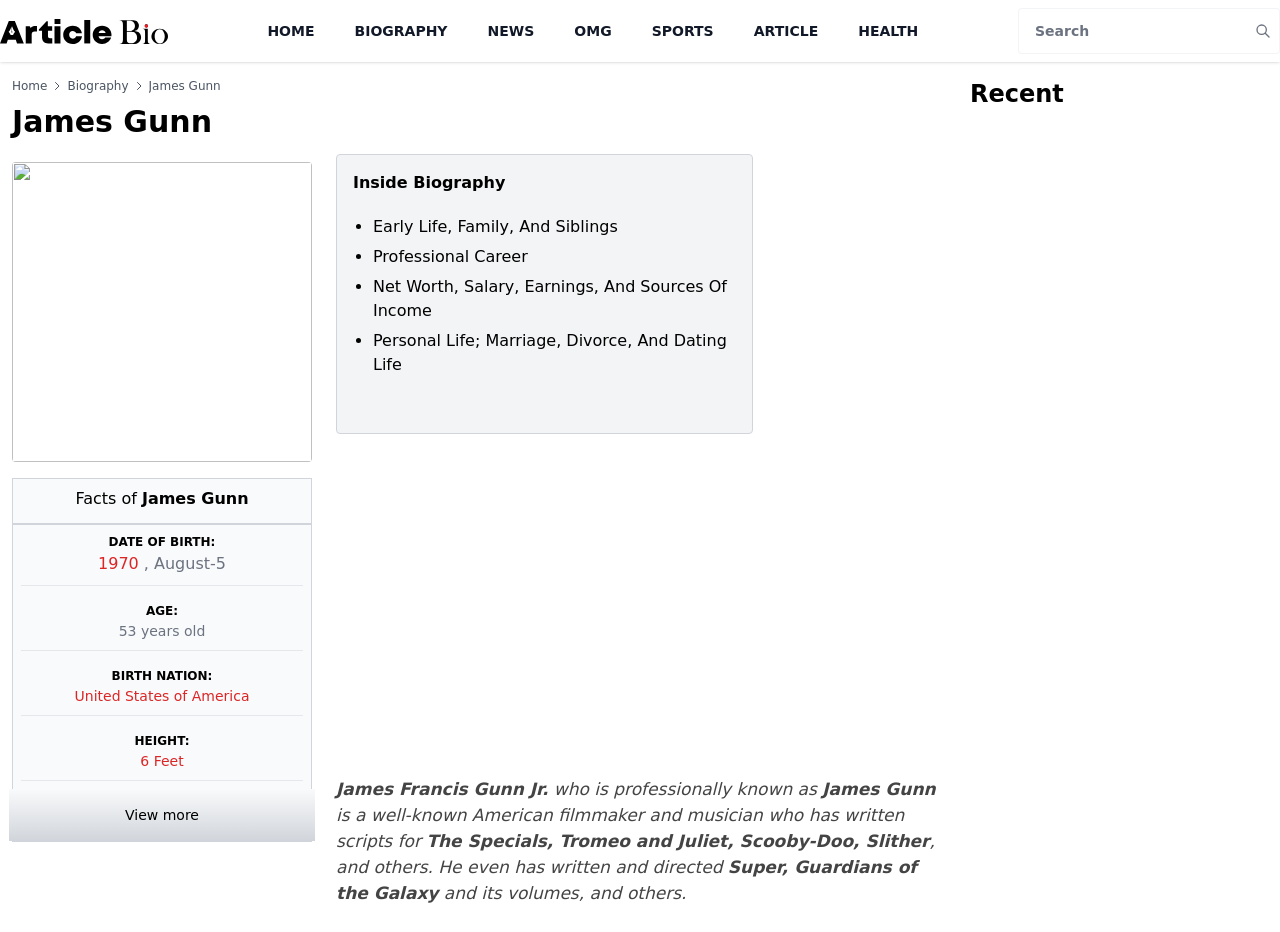Please identify the bounding box coordinates of the area that needs to be clicked to follow this instruction: "View more information".

[0.098, 0.866, 0.155, 0.883]